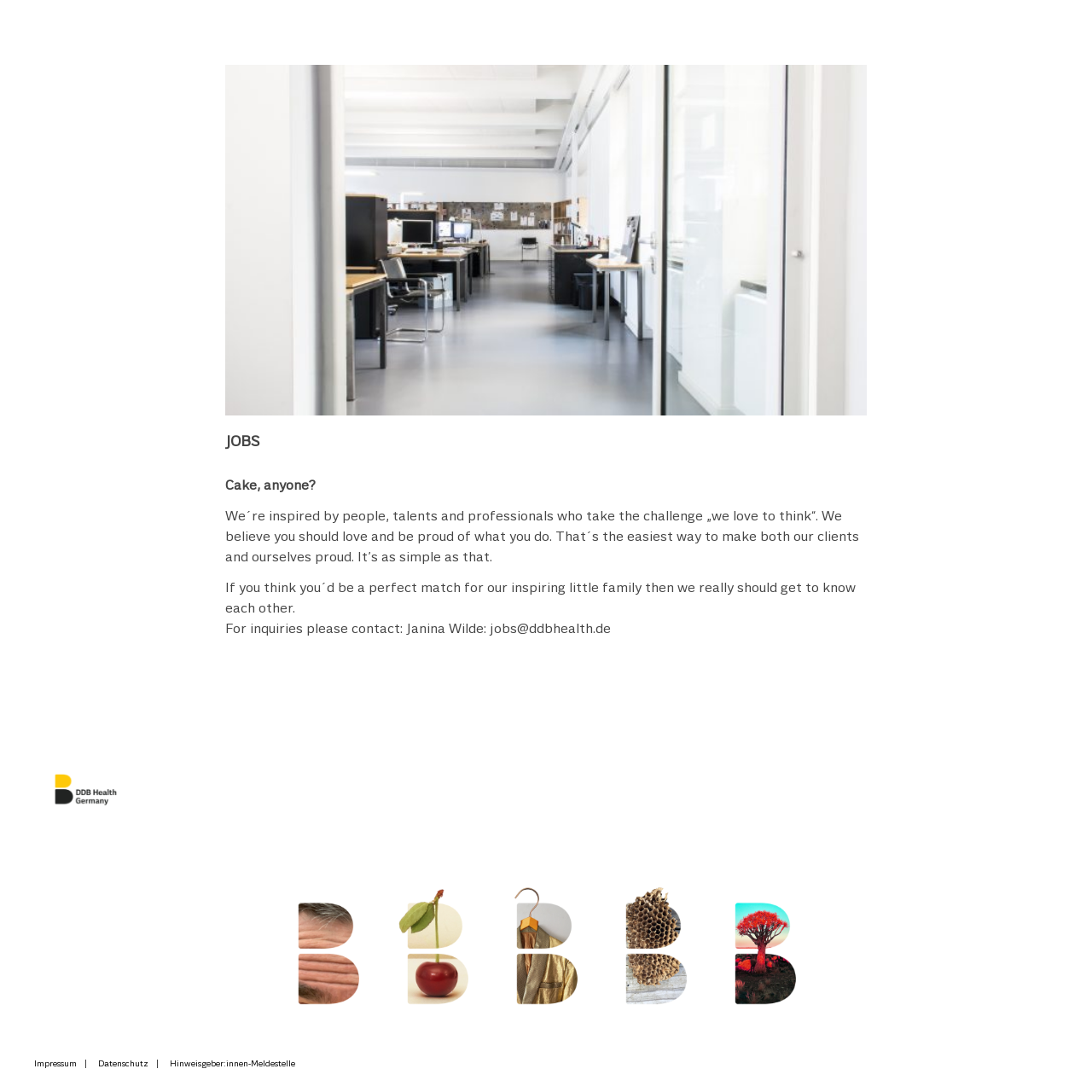Locate the bounding box coordinates of the element's region that should be clicked to carry out the following instruction: "send email to jobs@ddbhealth.de". The coordinates need to be four float numbers between 0 and 1, i.e., [left, top, right, bottom].

[0.448, 0.568, 0.559, 0.582]